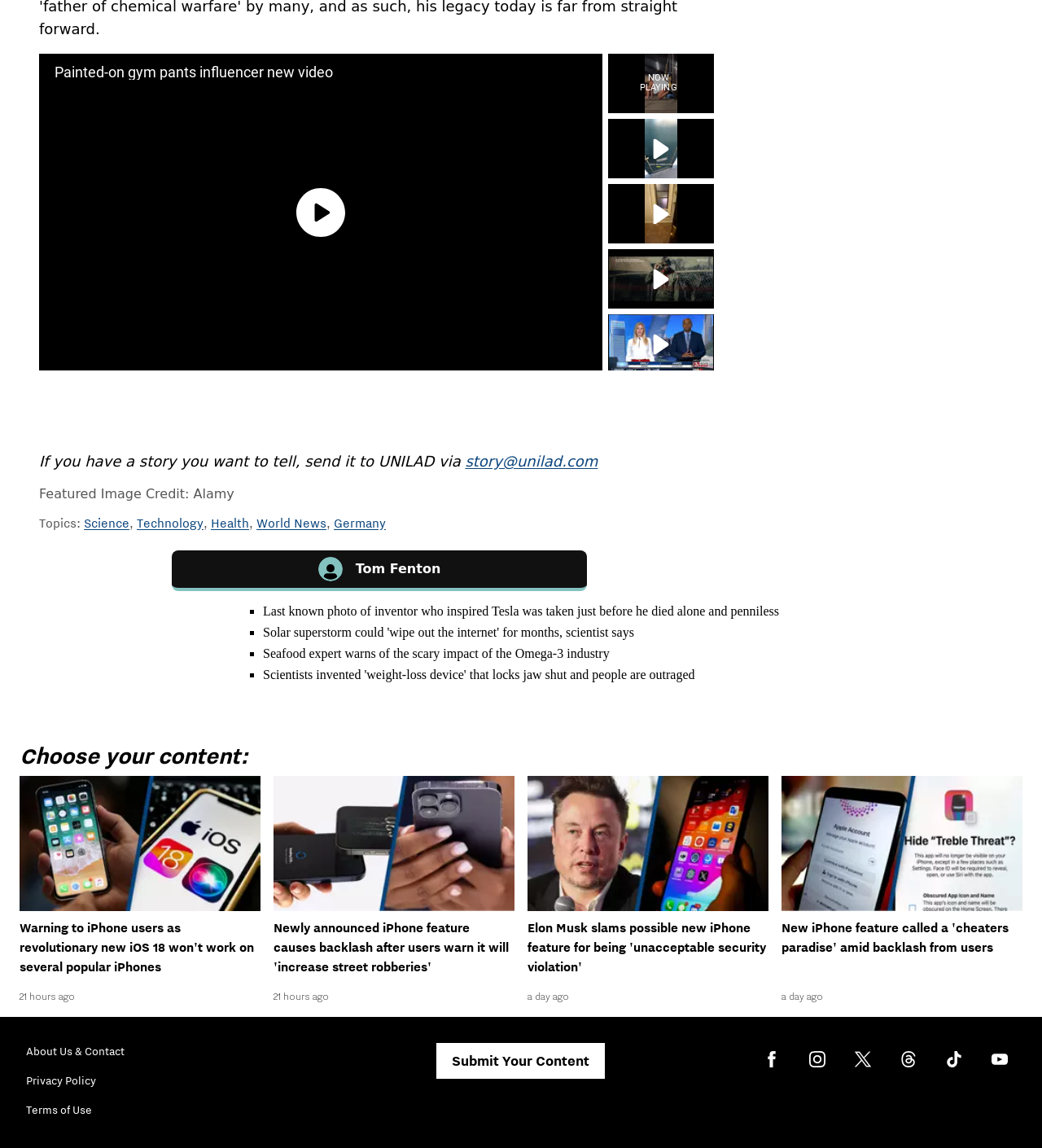Determine the bounding box coordinates for the UI element described. Format the coordinates as (top-left x, top-left y, bottom-right x, bottom-right y) and ensure all values are between 0 and 1. Element description: About Us & Contact

[0.025, 0.901, 0.12, 0.931]